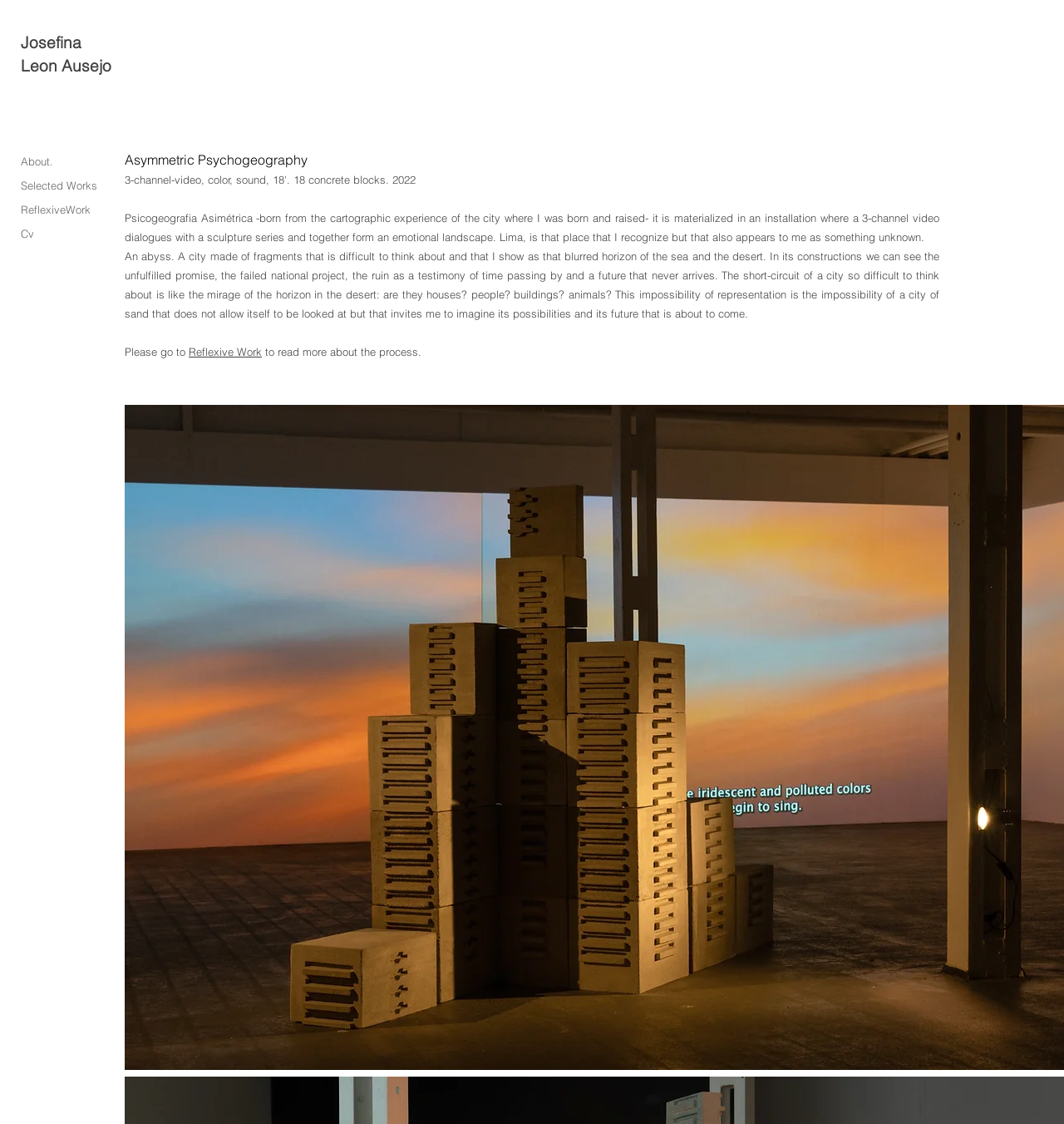What is the city where the artist was born and raised?
Carefully analyze the image and provide a thorough answer to the question.

I found the answer by reading the StaticText element 'Lima, is that place that I recognize but that also appears to me as something unk' which mentions the city where the artist was born and raised.